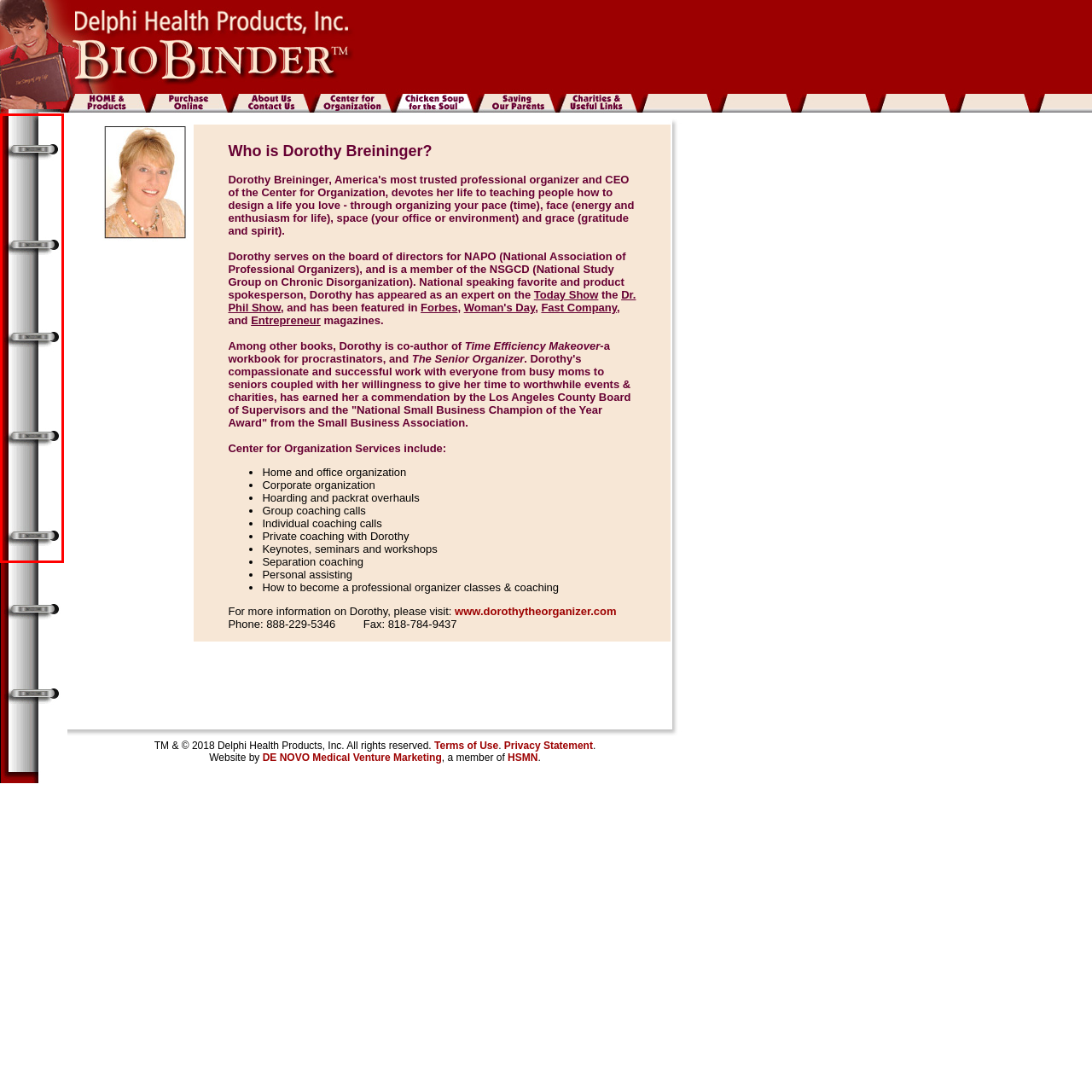Offer a detailed account of the image that is framed by the red bounding box.

The image displays a vertical design of a binder or notebook edge, showcasing a sleek, modern aesthetic. The left side features a deep red accent, adding a touch of vibrancy to the otherwise neutral palette of the white and grayish silver tones. The metal rings, prominently displayed along the right side, give a contemporary and functional look, suggesting the binder's usability for organizing documents or notes. This visual could evoke a sense of practicality and style, ideal for a product or service targeting busy professionals, students, or anyone looking to manage their paperwork efficiently.